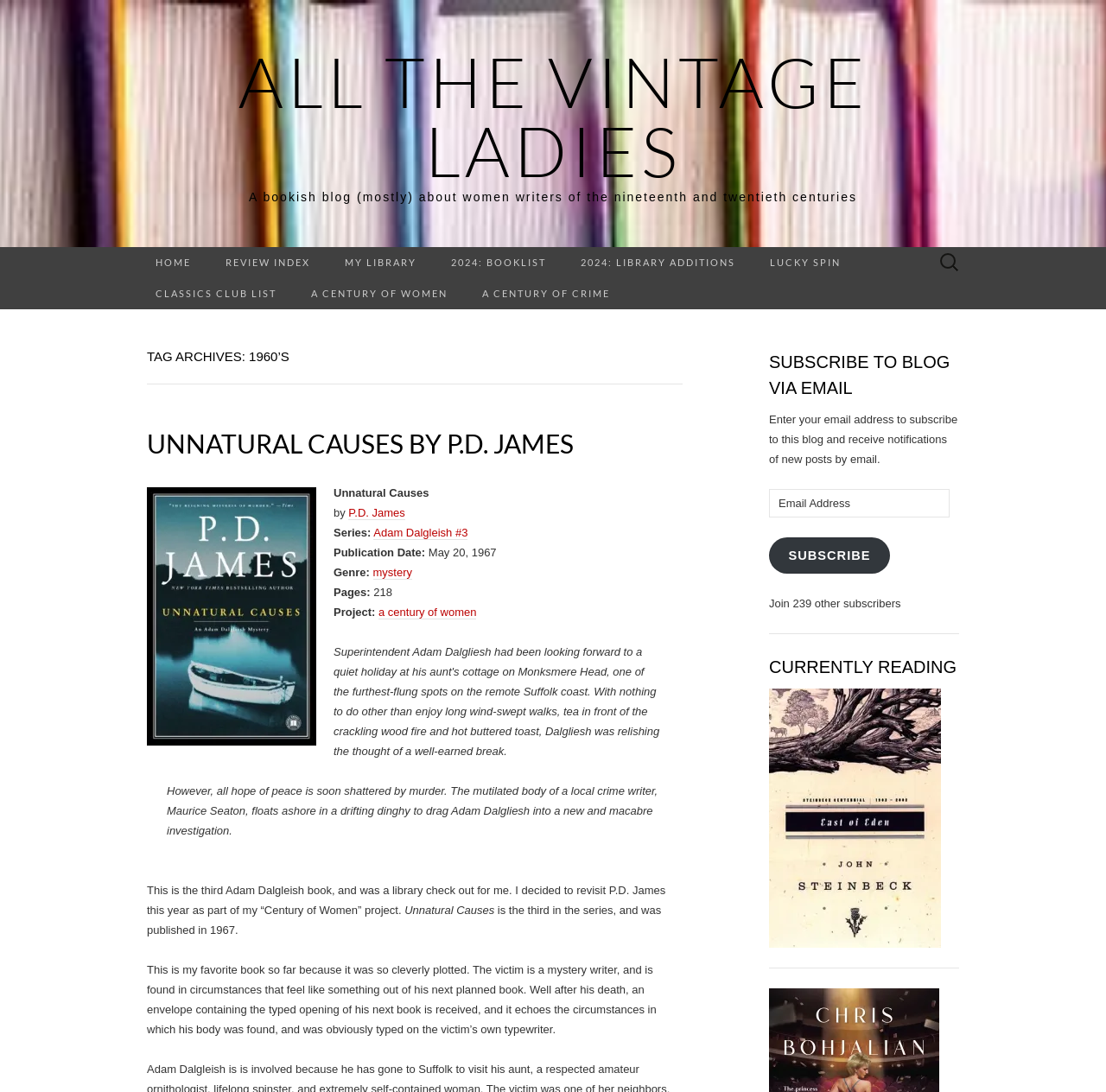Offer a detailed account of what is visible on the webpage.

This webpage is a blog focused on women writers of the 19th and 20th centuries. At the top, there is a header with a link to "ALL THE VINTAGE LADIES" and a brief description of the blog. Below this, there is a navigation menu with links to "HOME", "REVIEW INDEX", "MY LIBRARY", and other sections.

On the right side of the page, there is a search bar with a label "Search for:". Below this, there is a section titled "TAG ARCHIVES: 1960’S" with a heading "UNNATURAL CAUSES BY P.D. JAMES". This section appears to be a book review, with an image of the book cover, a brief summary, and details about the book such as the author, series, publication date, genre, and pages.

The book review is followed by a blockquote with a passage from the book, and then a personal note from the blogger about reading the book as part of their "Century of Women" project. The blogger mentions that this is their favorite book in the series so far, praising its clever plotting.

Further down the page, there is a section to subscribe to the blog via email, with a heading "SUBSCRIBE TO BLOG VIA EMAIL" and a form to enter an email address. Below this, there is a section titled "CURRENTLY READING", but it does not appear to have any content.

Overall, the webpage has a clean and organized layout, with clear headings and concise text. The use of images and blockquotes adds visual interest to the page.